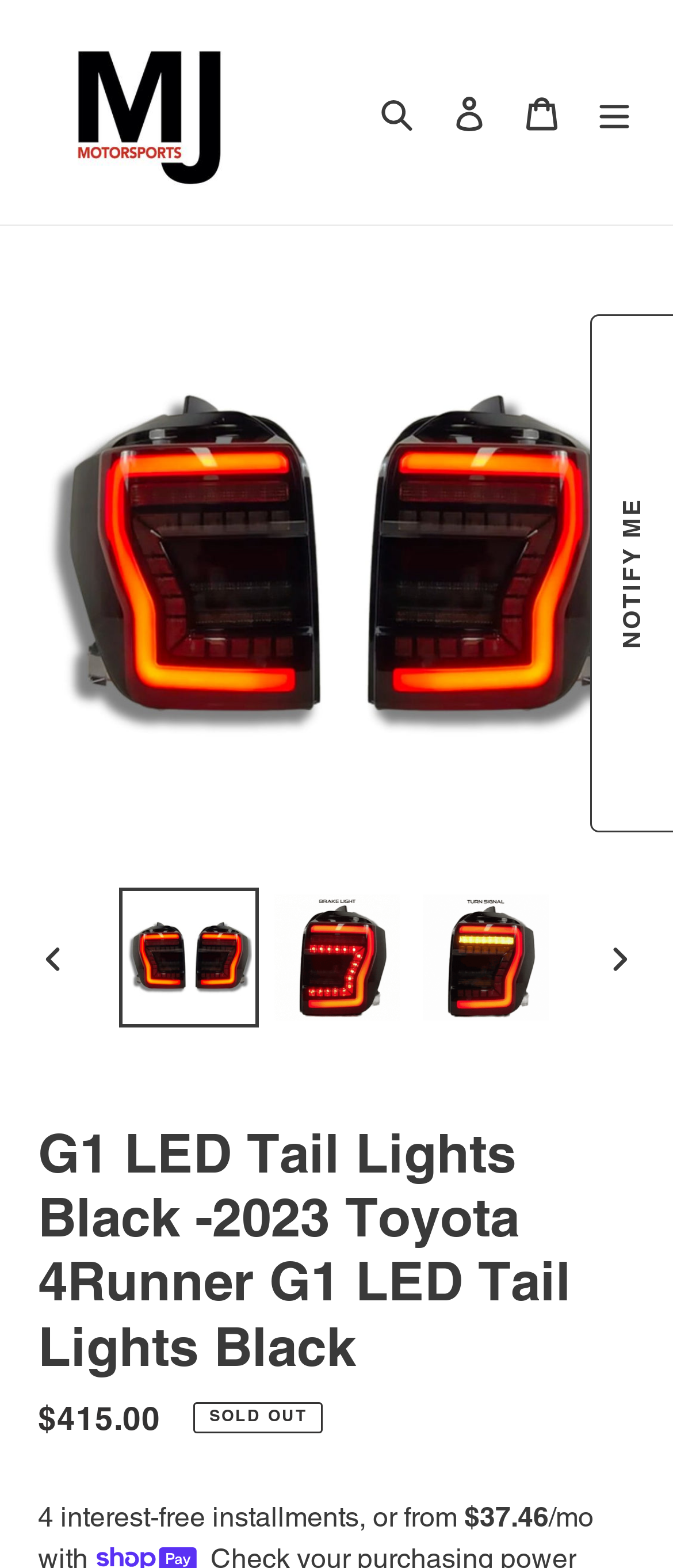What is the status of the product?
Please give a detailed answer to the question using the information shown in the image.

The status of the product can be determined by looking at the description list, which shows the text 'SOLD OUT'.